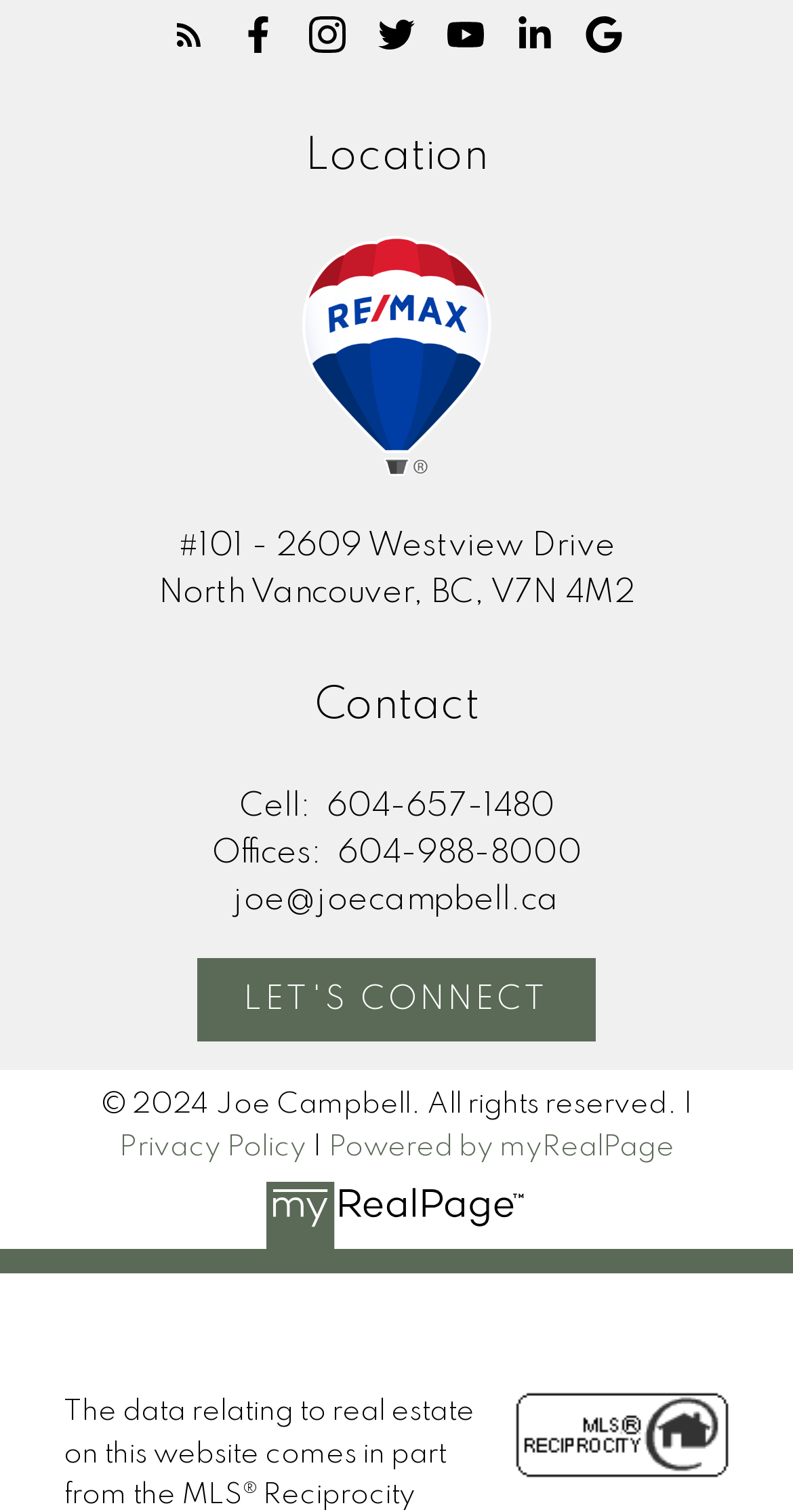Determine the bounding box coordinates of the region I should click to achieve the following instruction: "Click the first social media button". Ensure the bounding box coordinates are four float numbers between 0 and 1, i.e., [left, top, right, bottom].

[0.215, 0.011, 0.262, 0.035]